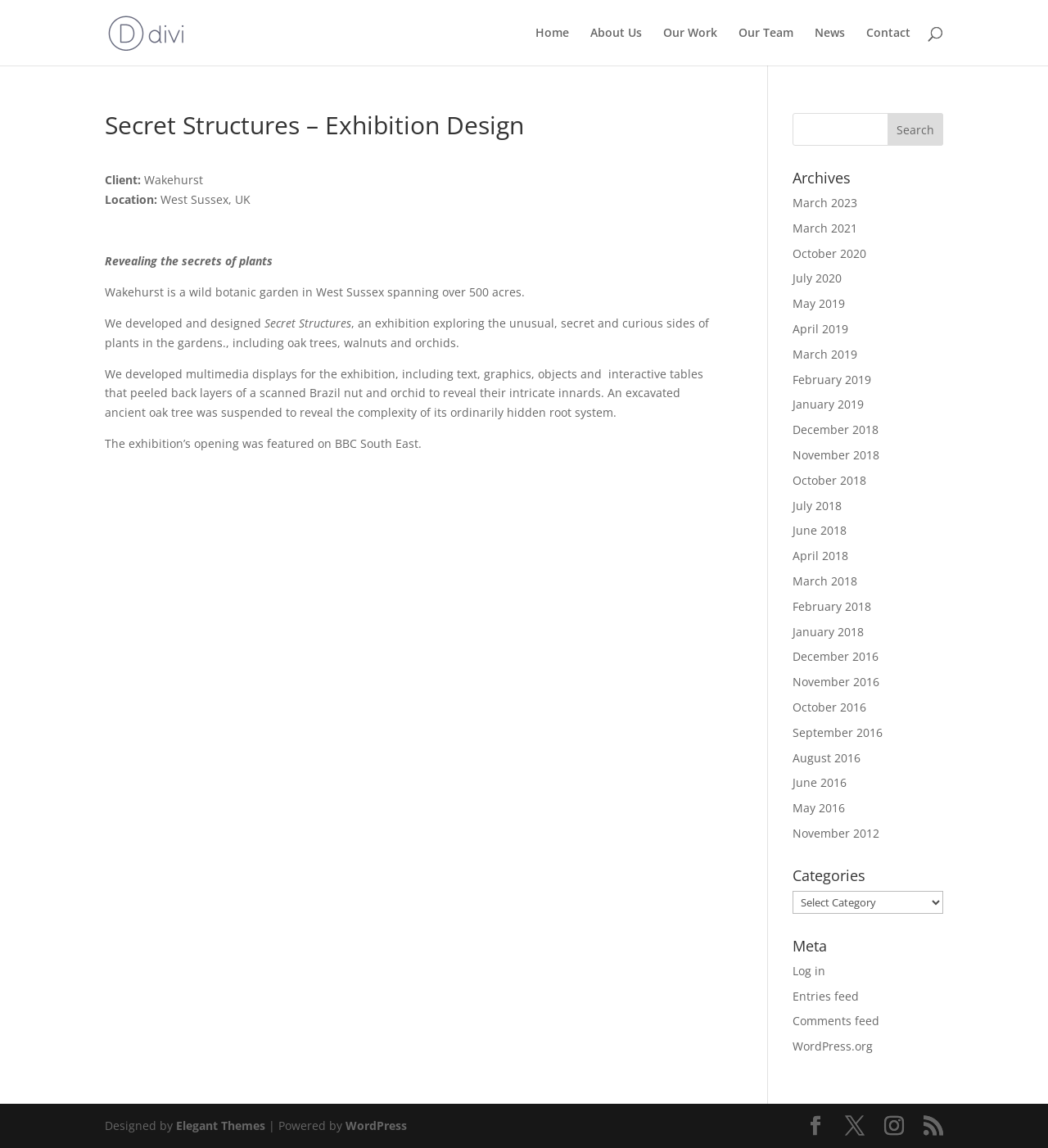Locate the heading on the webpage and return its text.

Secret Structures – Exhibition Design